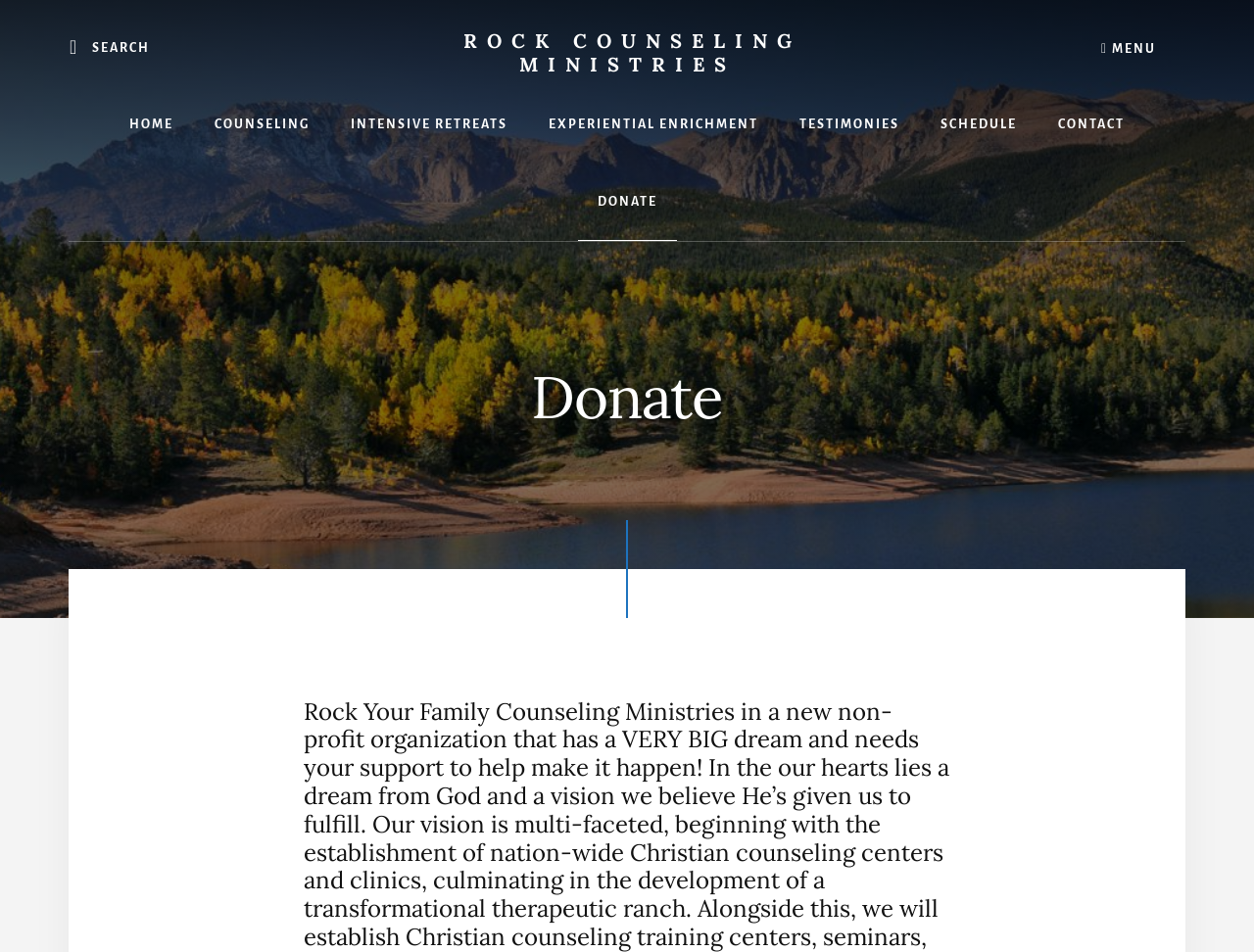Can you pinpoint the bounding box coordinates for the clickable element required for this instruction: "read the heading about Donate"? The coordinates should be four float numbers between 0 and 1, i.e., [left, top, right, bottom].

[0.141, 0.38, 0.859, 0.454]